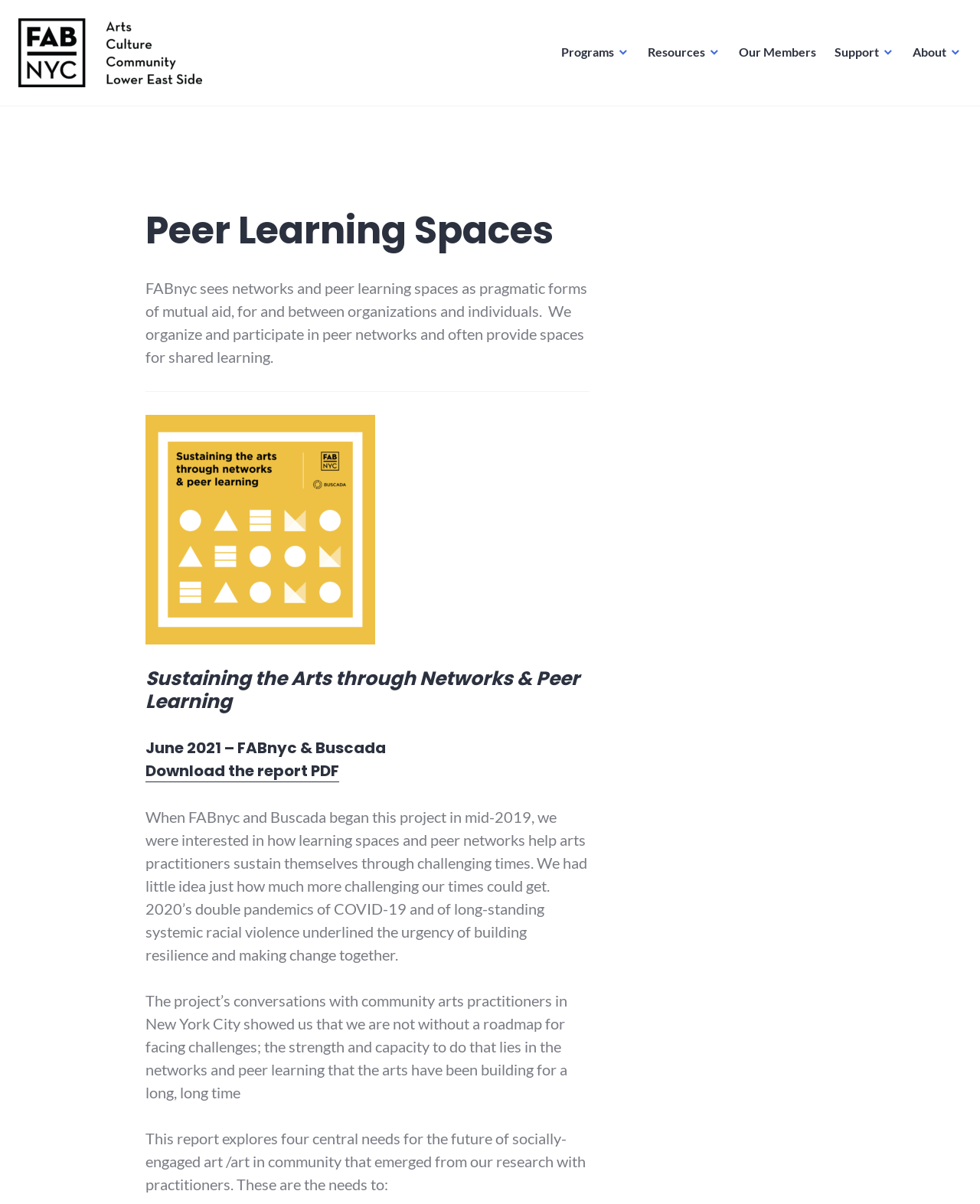Provide the bounding box coordinates for the UI element described in this sentence: "FABnyc". The coordinates should be four float values between 0 and 1, i.e., [left, top, right, bottom].

[0.023, 0.083, 0.099, 0.105]